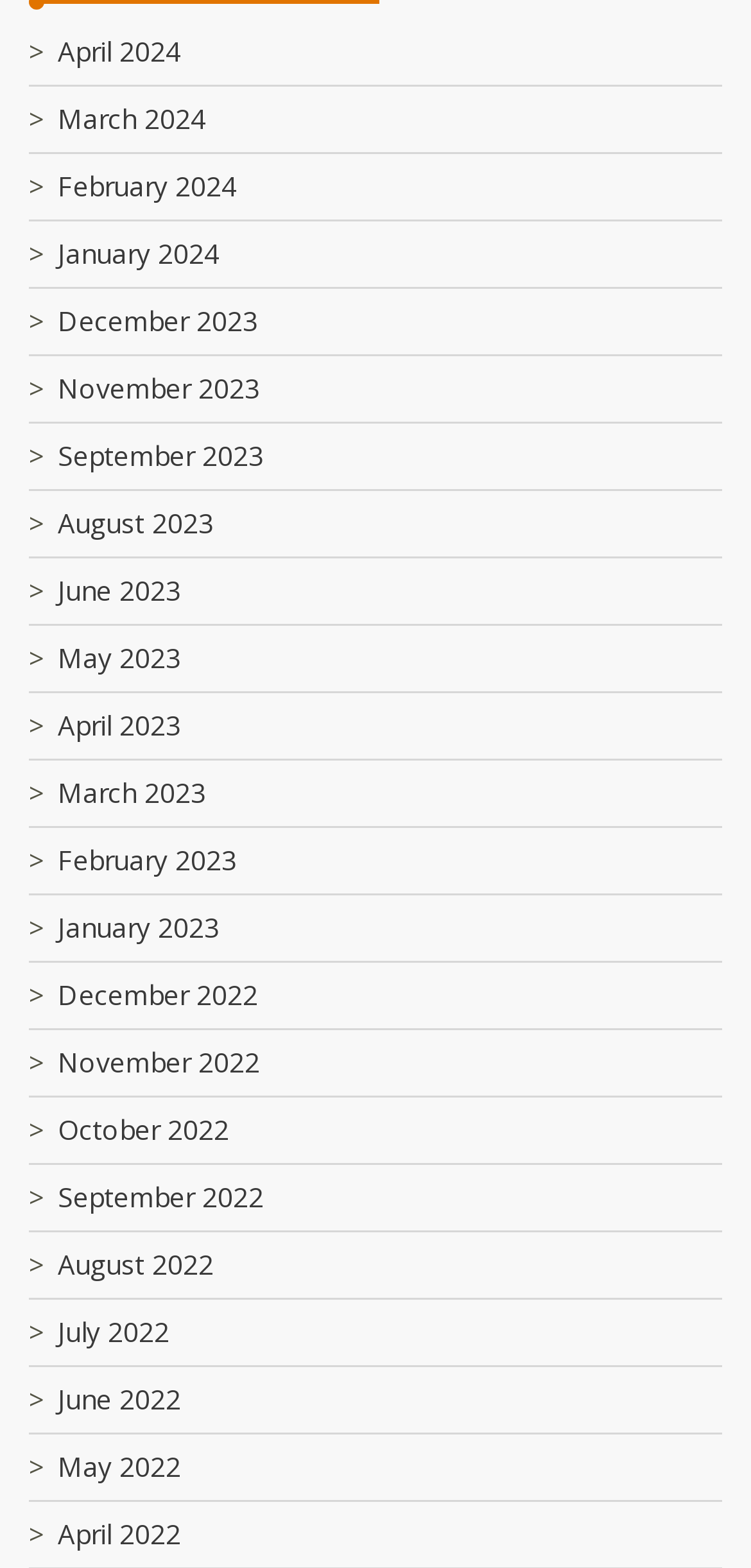Determine the bounding box coordinates of the region that needs to be clicked to achieve the task: "check January 2022".

[0.077, 0.58, 0.292, 0.603]